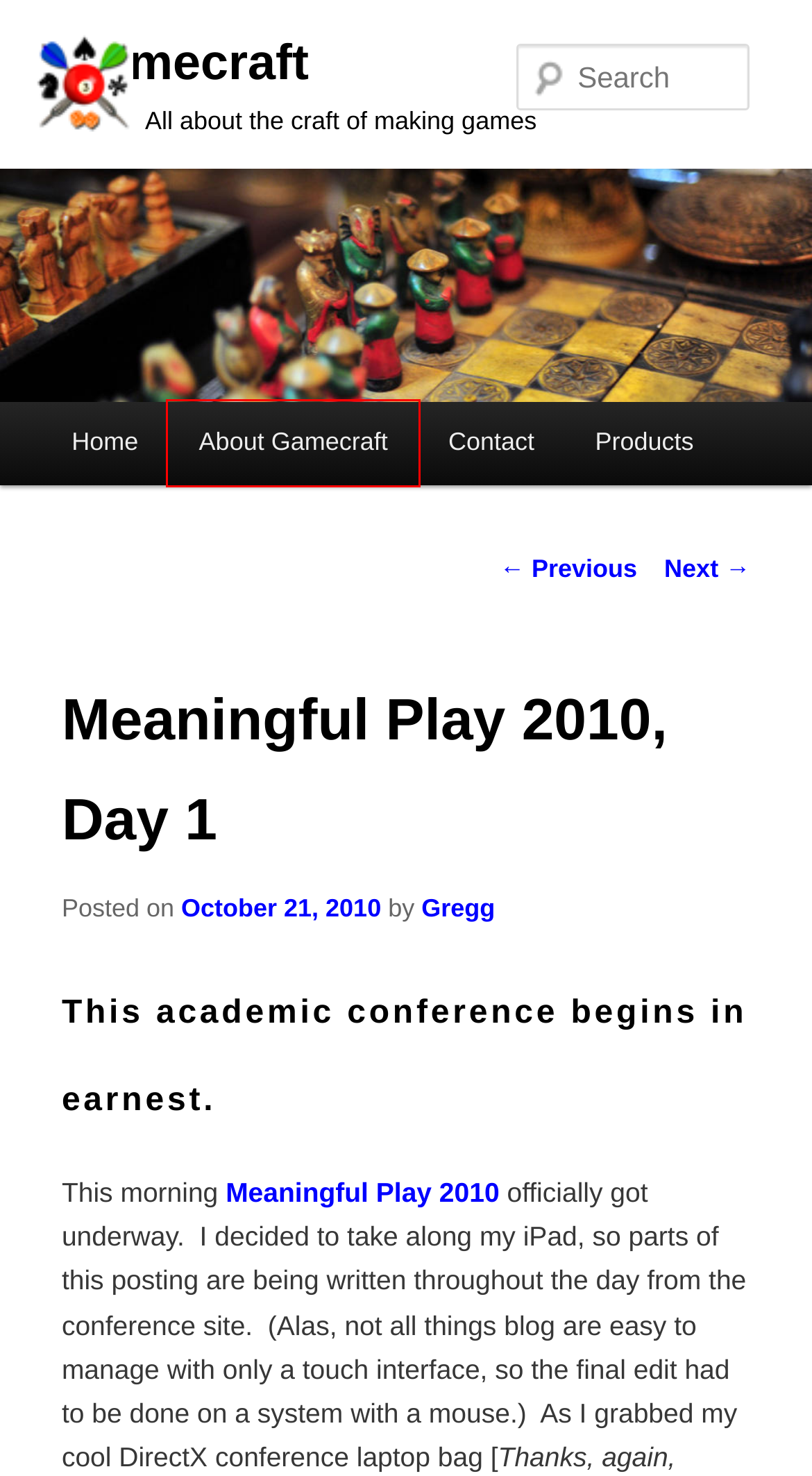You are provided a screenshot of a webpage featuring a red bounding box around a UI element. Choose the webpage description that most accurately represents the new webpage after clicking the element within the red bounding box. Here are the candidates:
A. Meaningful Play | Michigan State University
B. About Gamecraft | Gamecraft
C. Meaningful Play 2010, Day 0 | Gamecraft
D. Contact | Gamecraft
E. Gregg | Gamecraft
F. Products | Gamecraft
G. Meaningful Play 2010, Day 2 | Gamecraft
H. Gamecraft | All about the craft of making games

B